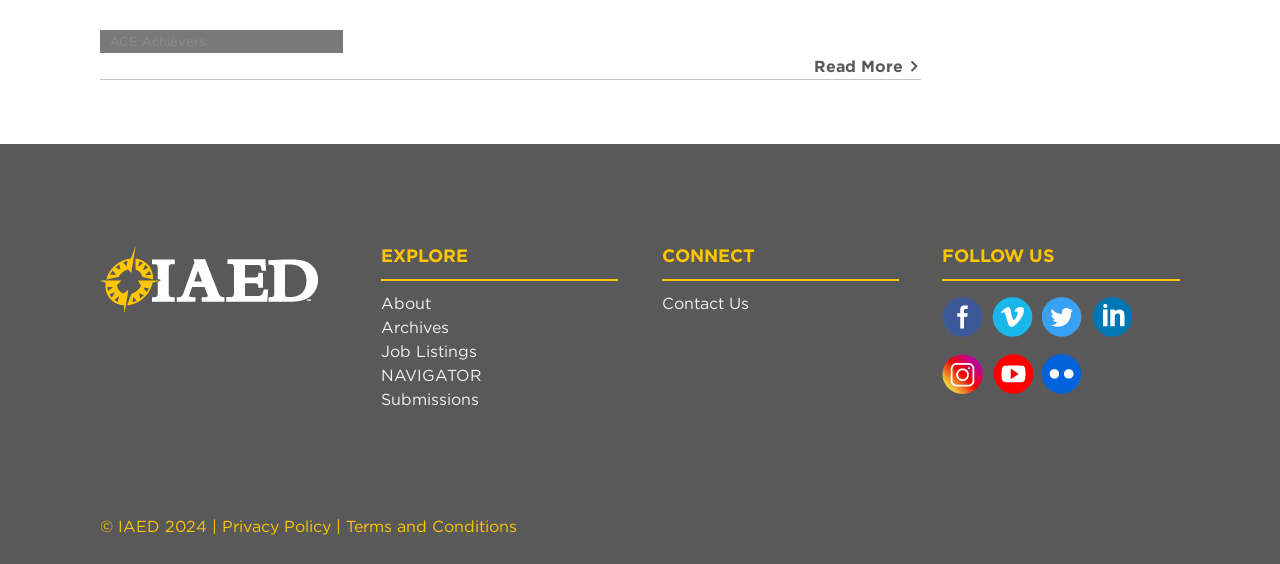Please determine the bounding box coordinates of the element to click in order to execute the following instruction: "Follow IAED on Facebook". The coordinates should be four float numbers between 0 and 1, specified as [left, top, right, bottom].

[0.736, 0.498, 0.767, 0.599]